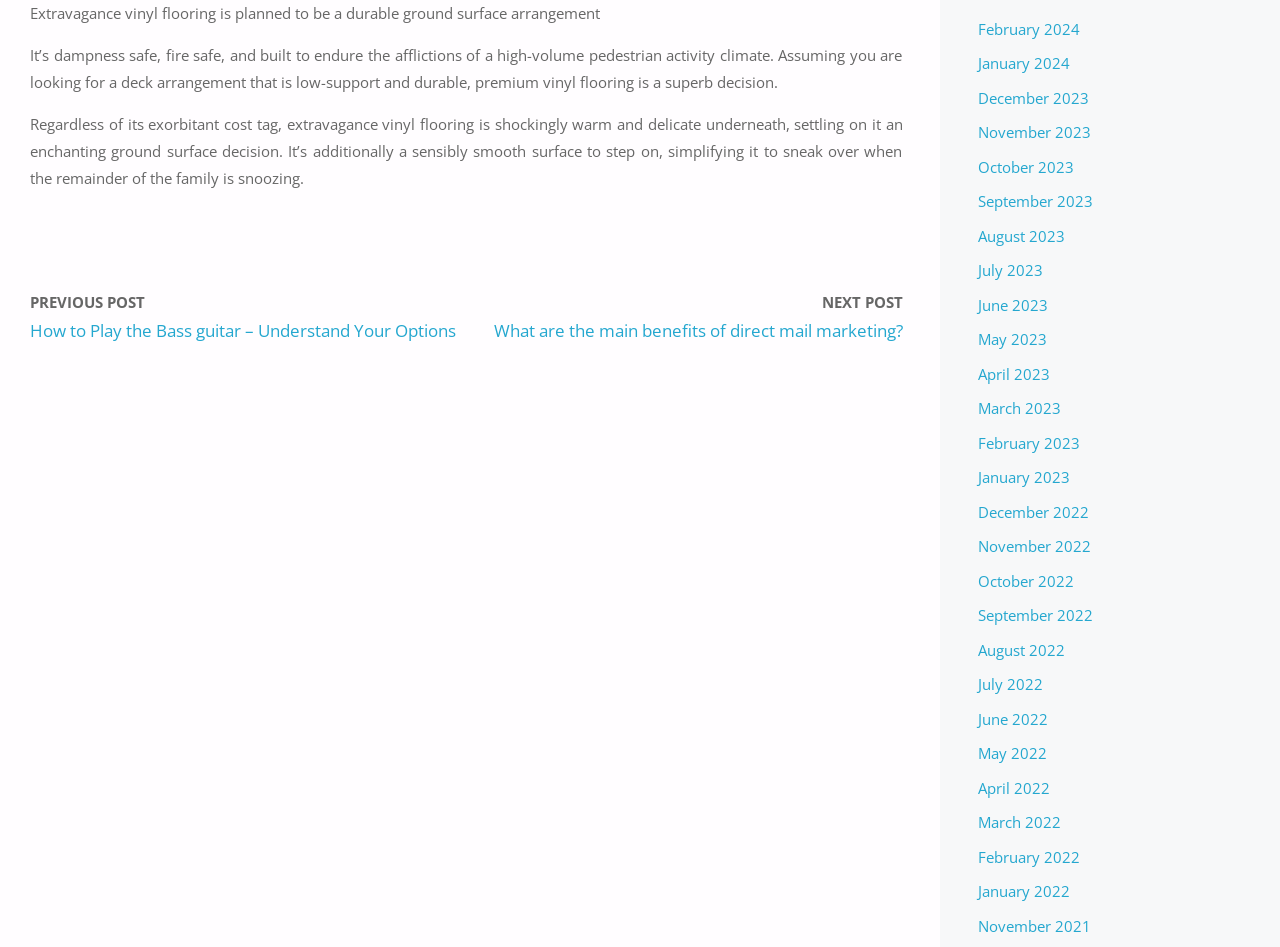Please identify the bounding box coordinates of the area that needs to be clicked to follow this instruction: "Click on the 'PREVIOUS POST' button".

[0.023, 0.309, 0.113, 0.33]